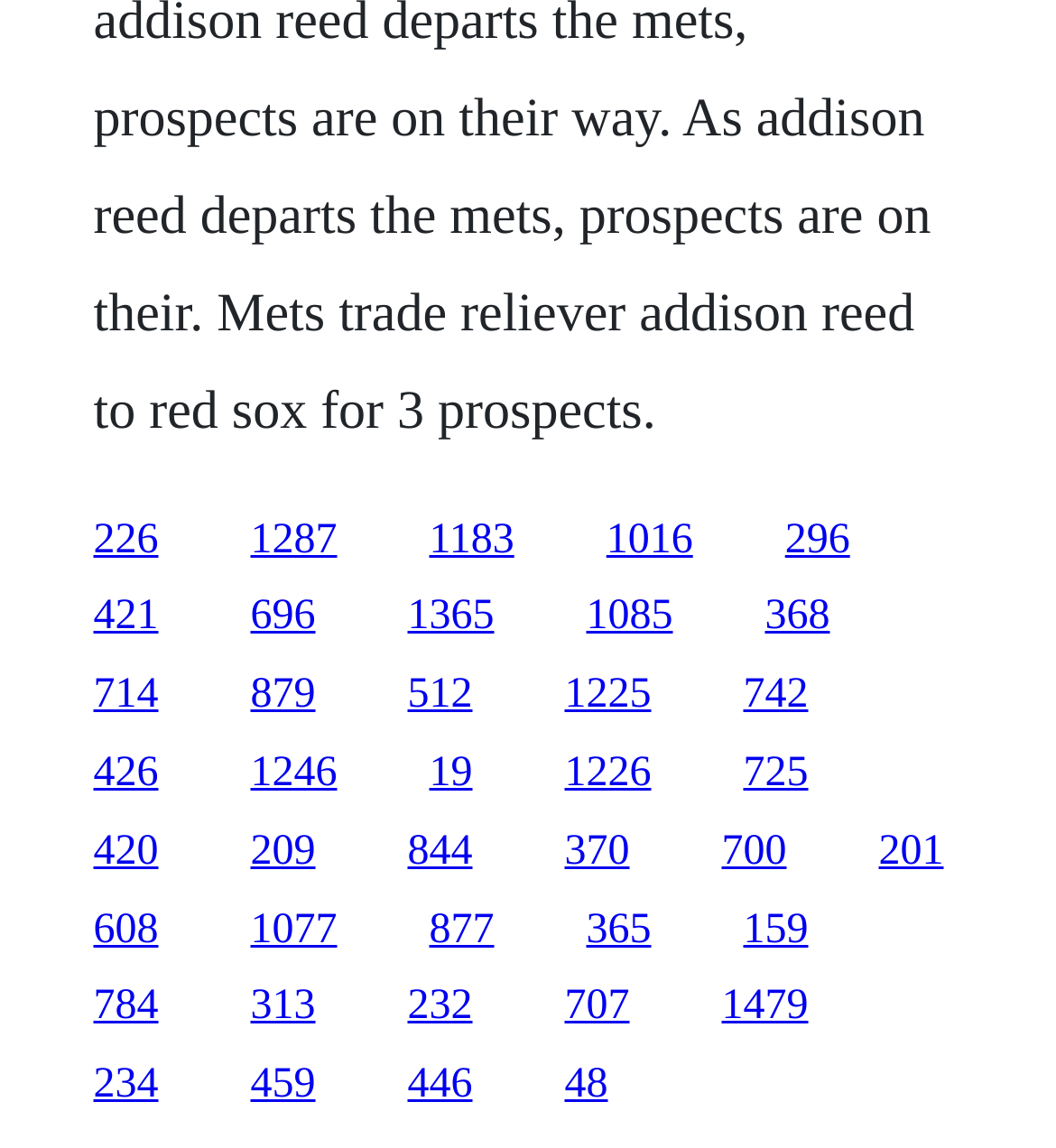Identify the bounding box coordinates of the section that should be clicked to achieve the task described: "access the fifteenth link".

[0.088, 0.789, 0.15, 0.829]